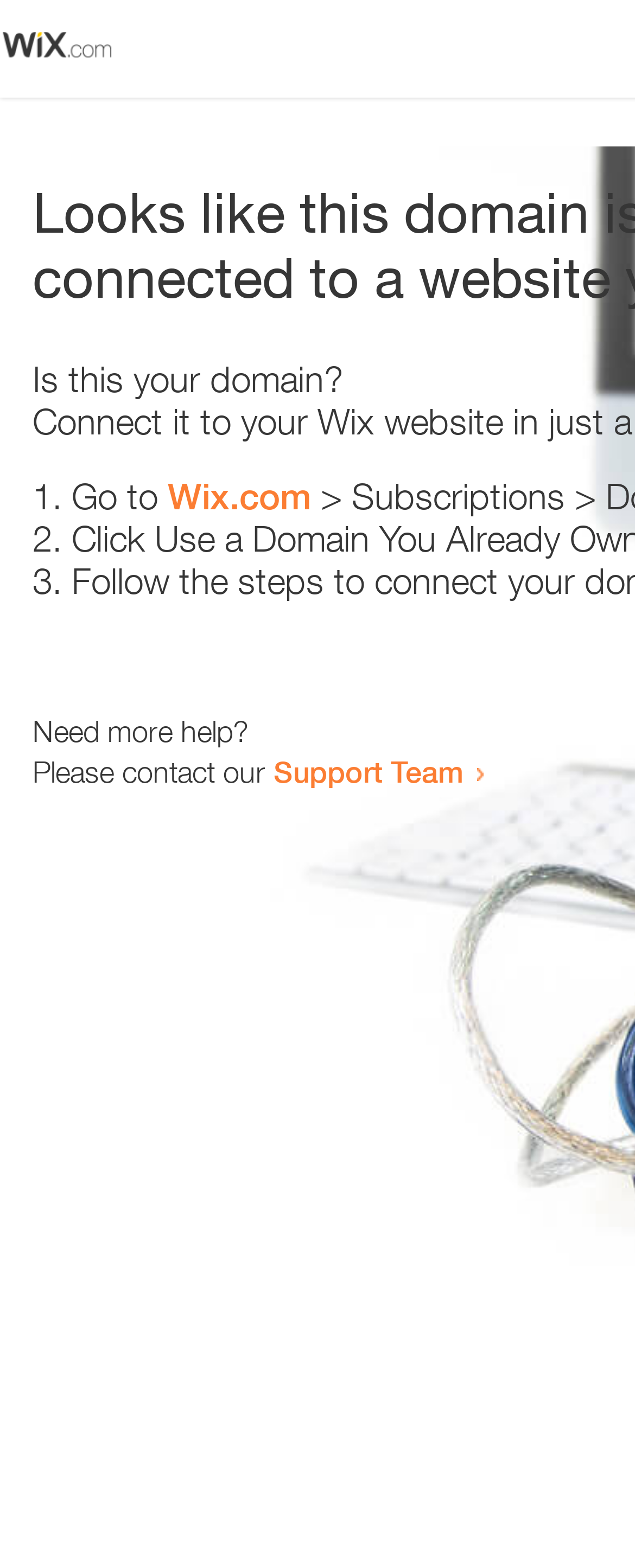What is the main issue on this webpage?
Look at the image and answer with only one word or phrase.

Error